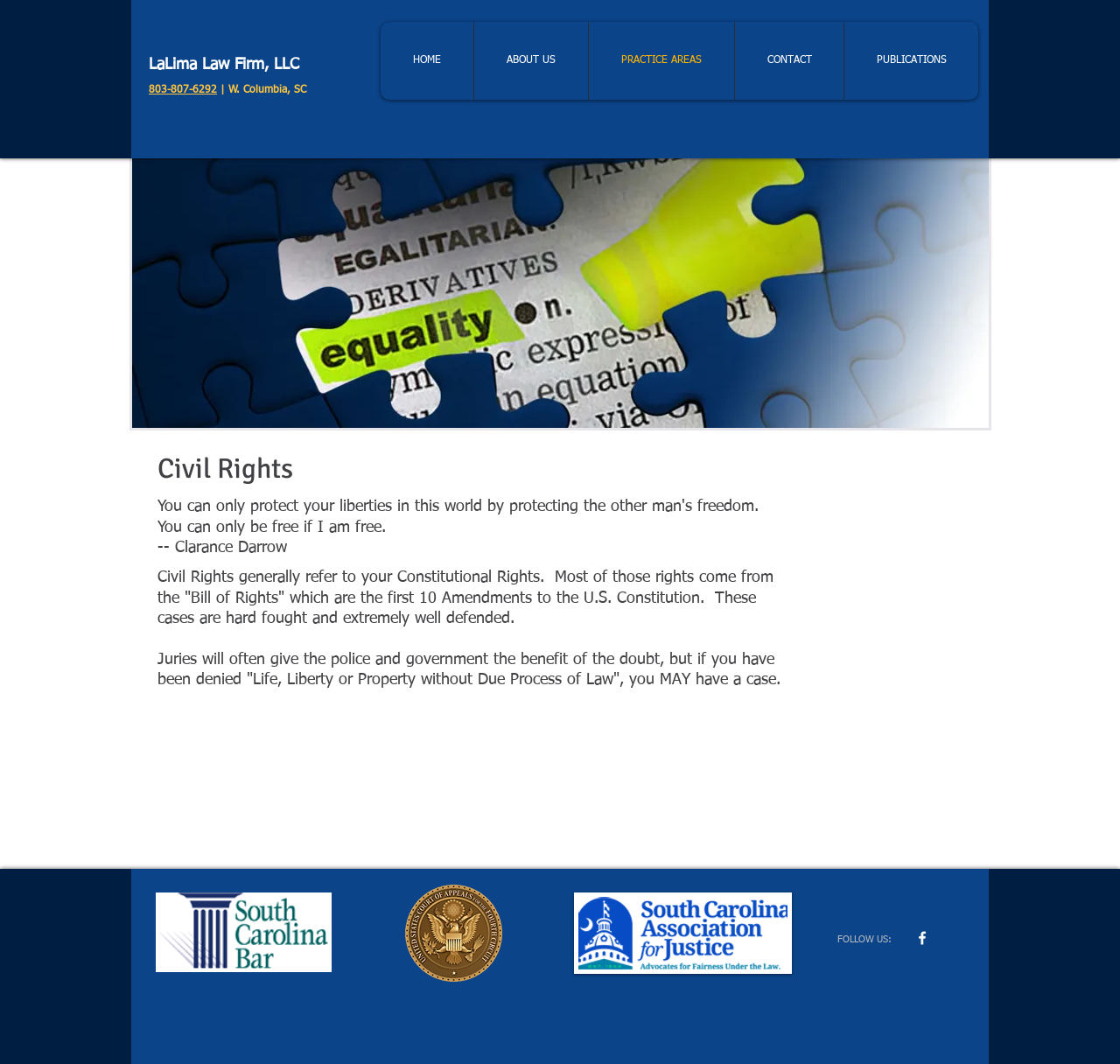Generate an in-depth caption that captures all aspects of the webpage.

The webpage is about Civil Rights and the LaLima Law Firm, LLC, located in West Columbia, SC. At the top, there is a heading with the law firm's name, accompanied by a phone number and address. Below this, a navigation menu is situated, featuring links to different sections of the website, including HOME, ABOUT US, PRACTICE AREAS, CONTACT, and PUBLICATIONS.

The main content area is divided into two sections. On the left, there is a large image of an attorney, with a caption describing the lawyer's expertise. Above this image, there are two lines of text, one stating "Civil Rights" and the other quoting Clarance Darrow.

On the right side of the main content area, there is a block of text explaining what Civil Rights are, referencing the U.S. Constitution and the Bill of Rights. The text also mentions the challenges of fighting these cases and the importance of due process of law. Further down, there is another block of text discussing the role of juries in these cases.

At the bottom of the page, there is a section with a "FOLLOW US:" label, accompanied by a social media link to Facebook. Additionally, there is a small image of the South Carolina Bar Association logo, indicating the law firm's membership.

Throughout the page, there are no prominent calls-to-action or buttons, suggesting that the primary purpose of the webpage is to provide information about Civil Rights and the law firm's expertise in this area.